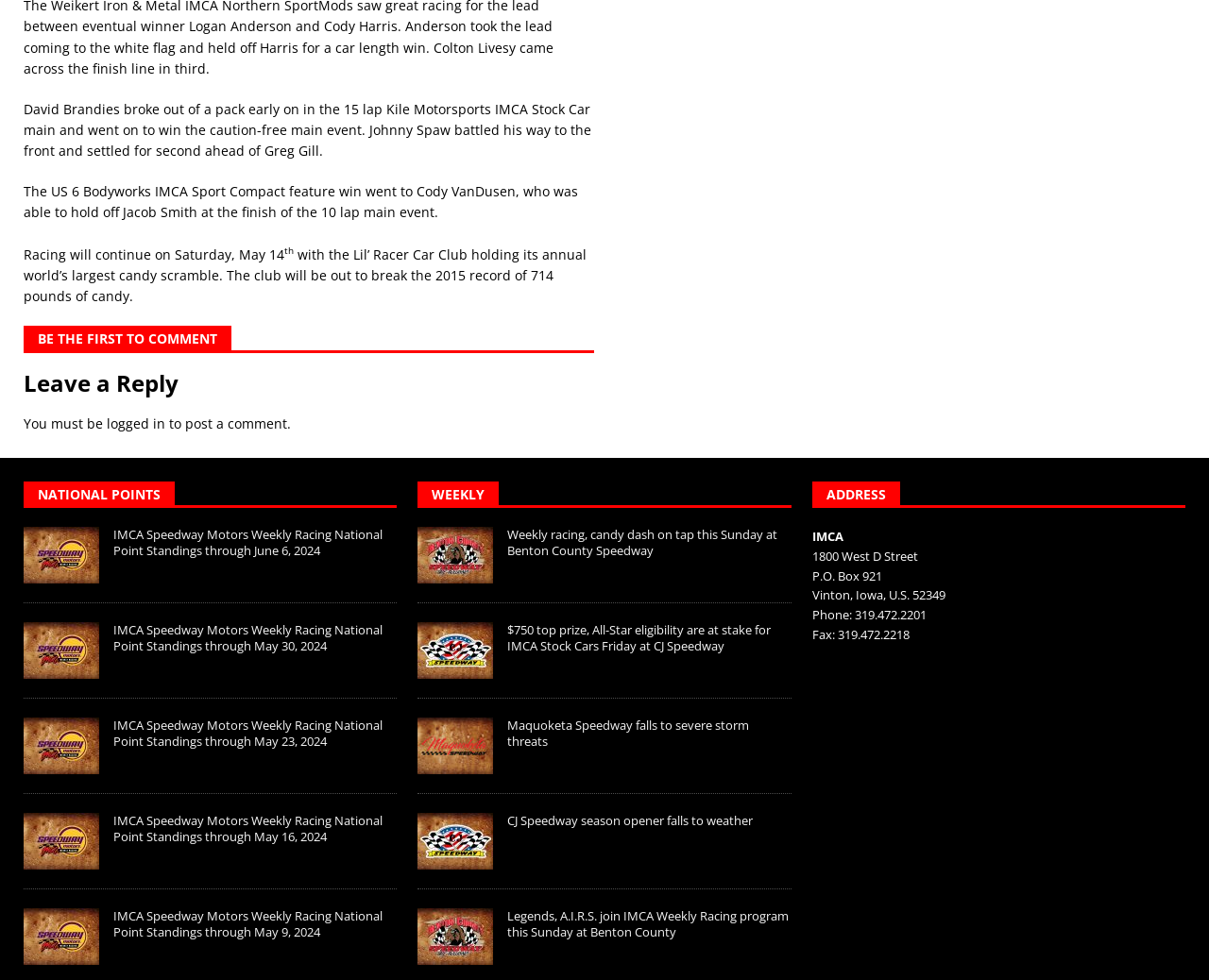Please determine the bounding box coordinates of the clickable area required to carry out the following instruction: "Check the address of the organization". The coordinates must be four float numbers between 0 and 1, represented as [left, top, right, bottom].

[0.672, 0.559, 0.759, 0.576]